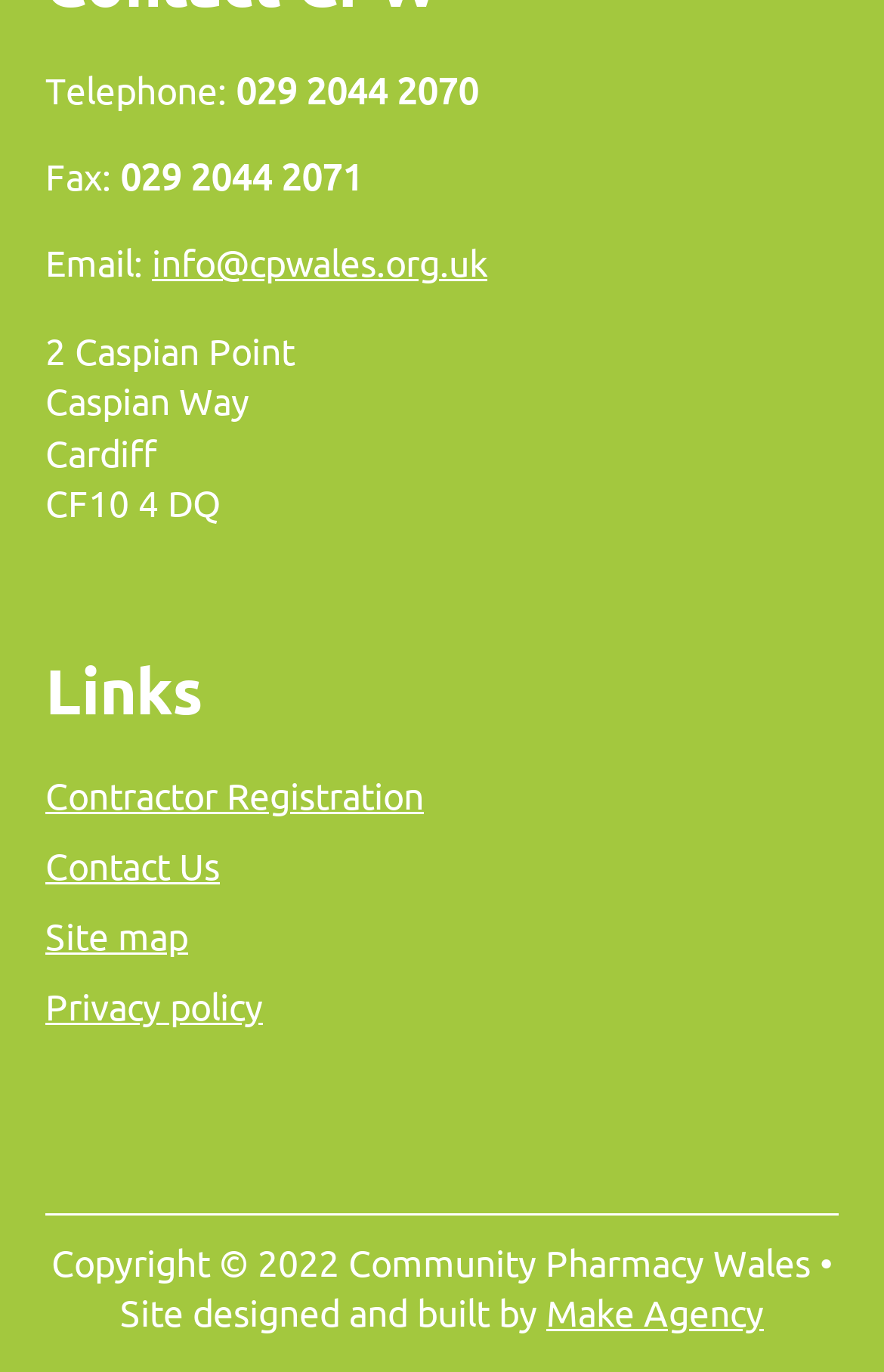Locate the UI element described as follows: "info@cpwales.org.uk". Return the bounding box coordinates as four float numbers between 0 and 1 in the order [left, top, right, bottom].

[0.172, 0.178, 0.551, 0.207]